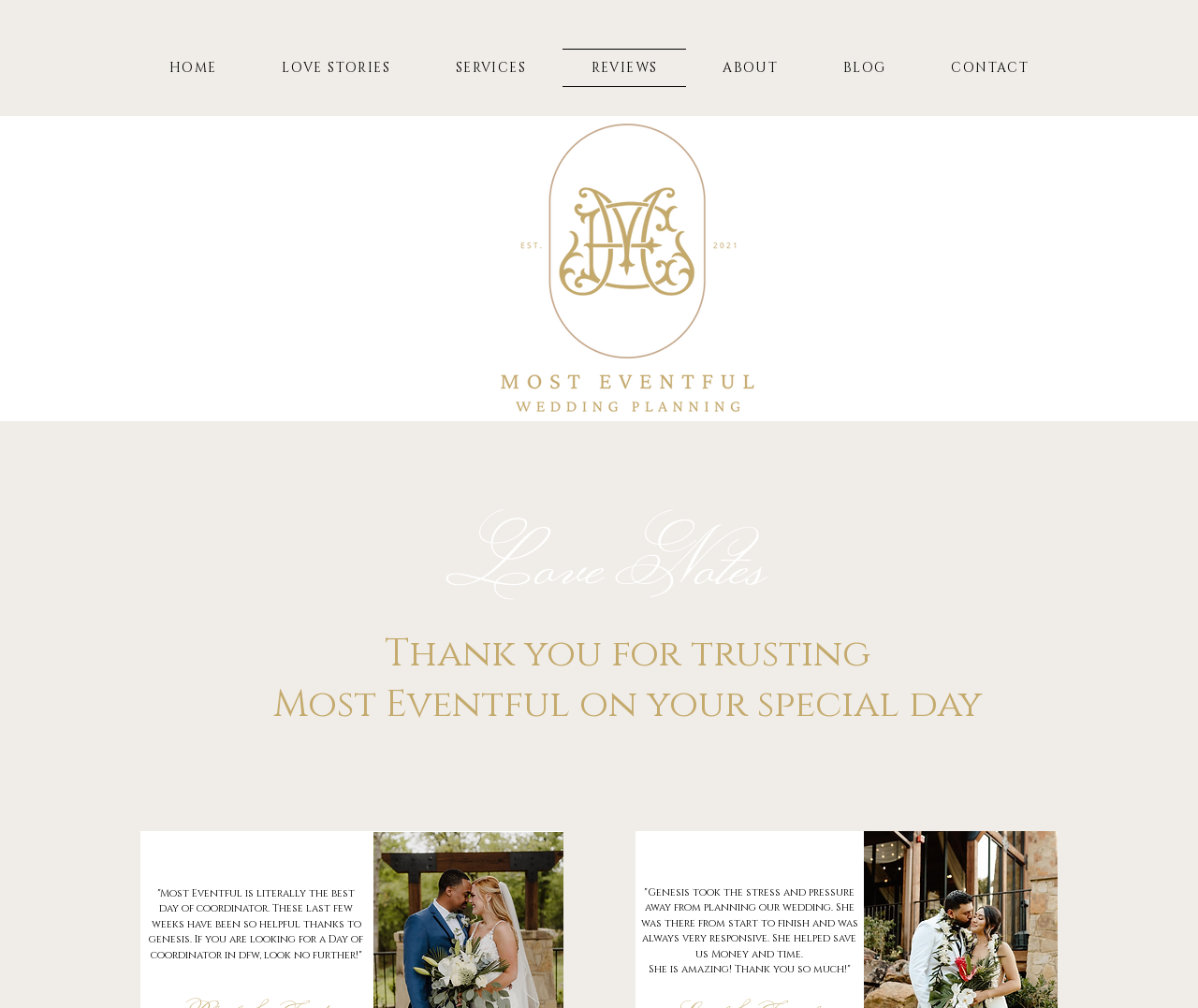Give the bounding box coordinates for the element described as: "CONTACT".

[0.77, 0.048, 0.883, 0.086]